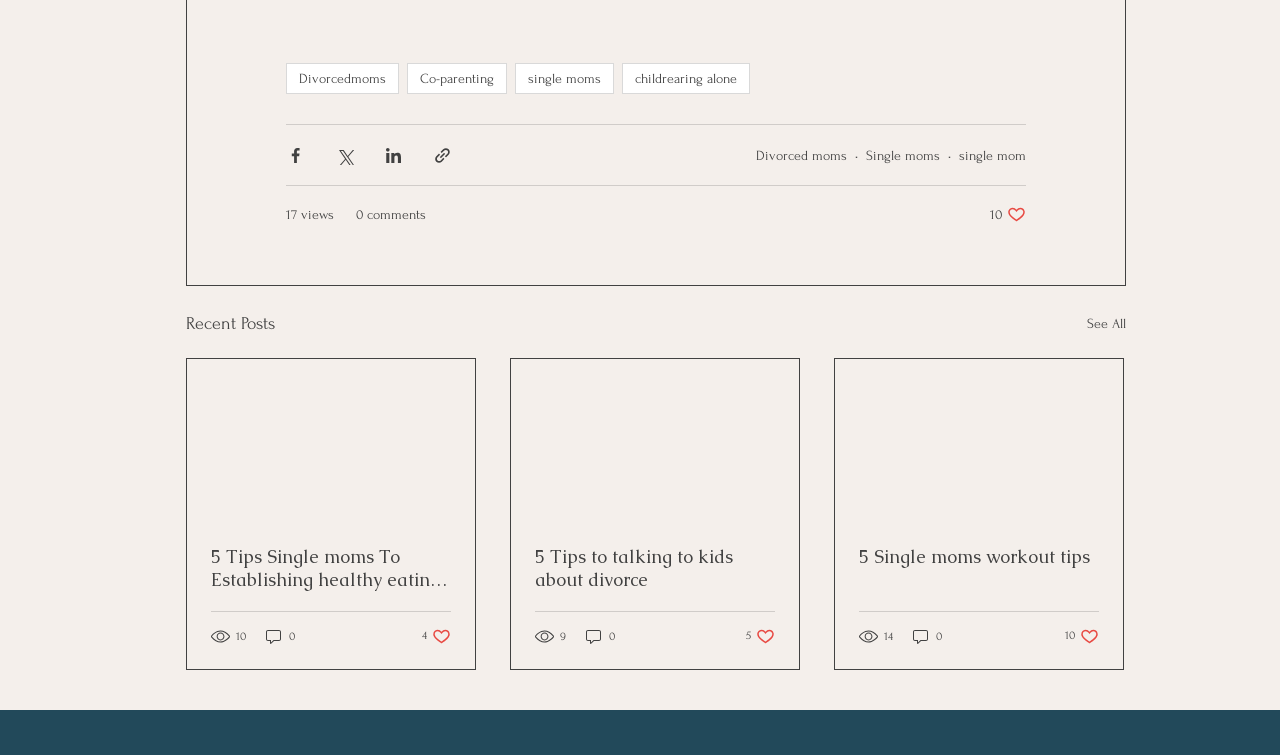Provide the bounding box coordinates for the area that should be clicked to complete the instruction: "Click on the 'See All' link".

[0.849, 0.41, 0.88, 0.448]